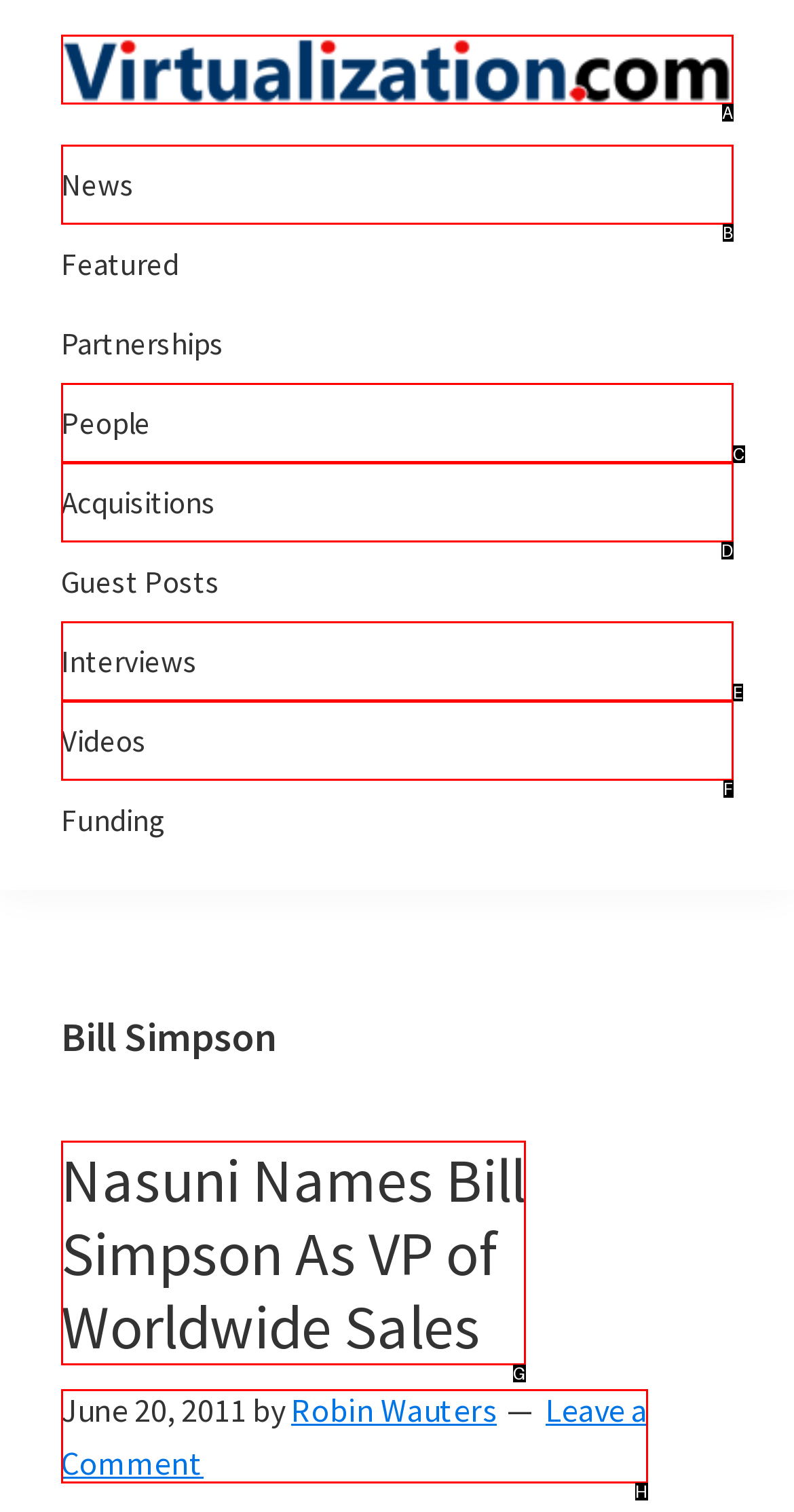Based on the element described as: Leave a Comment
Find and respond with the letter of the correct UI element.

H